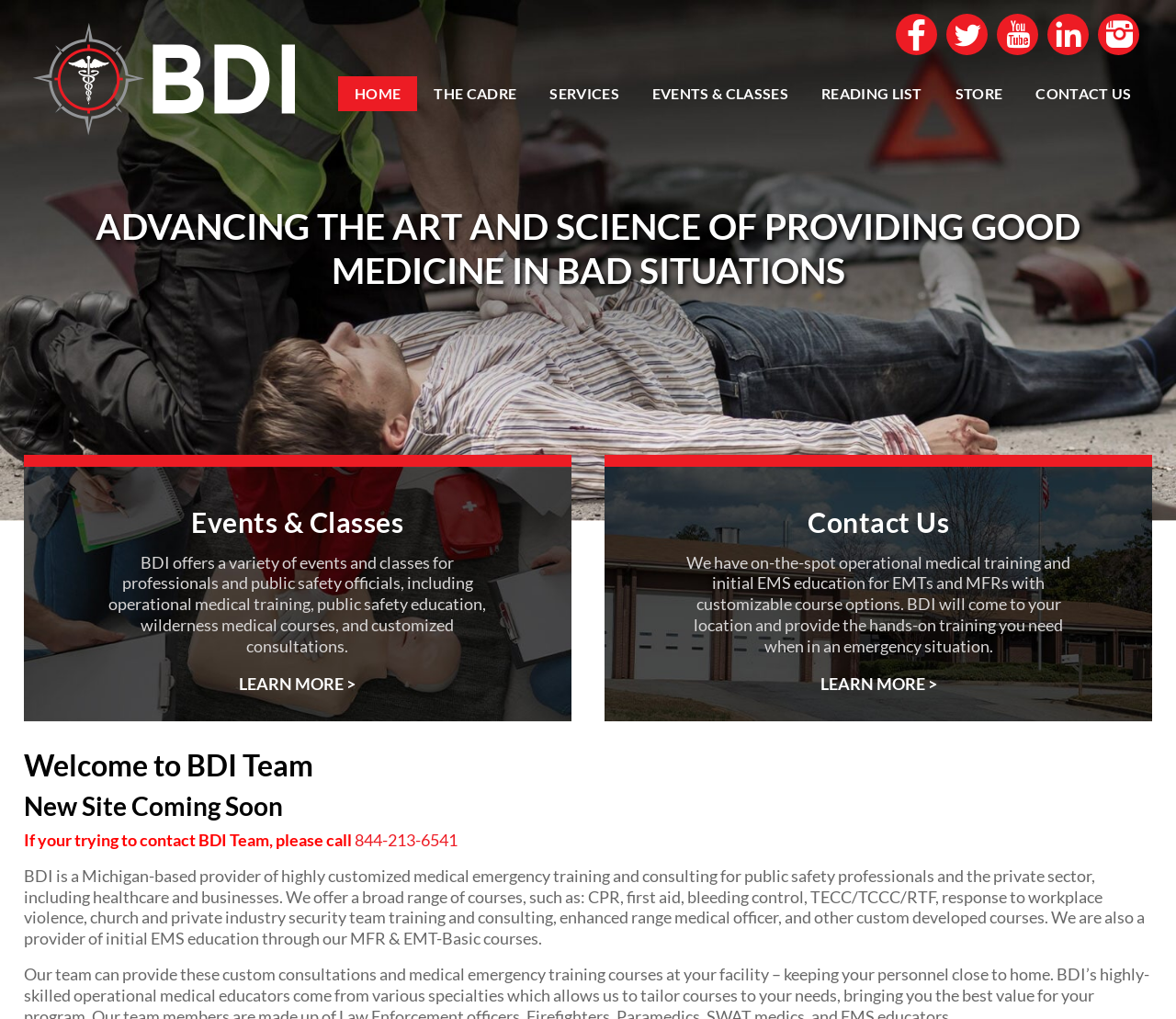Please identify the bounding box coordinates of the clickable region that I should interact with to perform the following instruction: "Contact BDI Team". The coordinates should be expressed as four float numbers between 0 and 1, i.e., [left, top, right, bottom].

[0.301, 0.815, 0.389, 0.834]